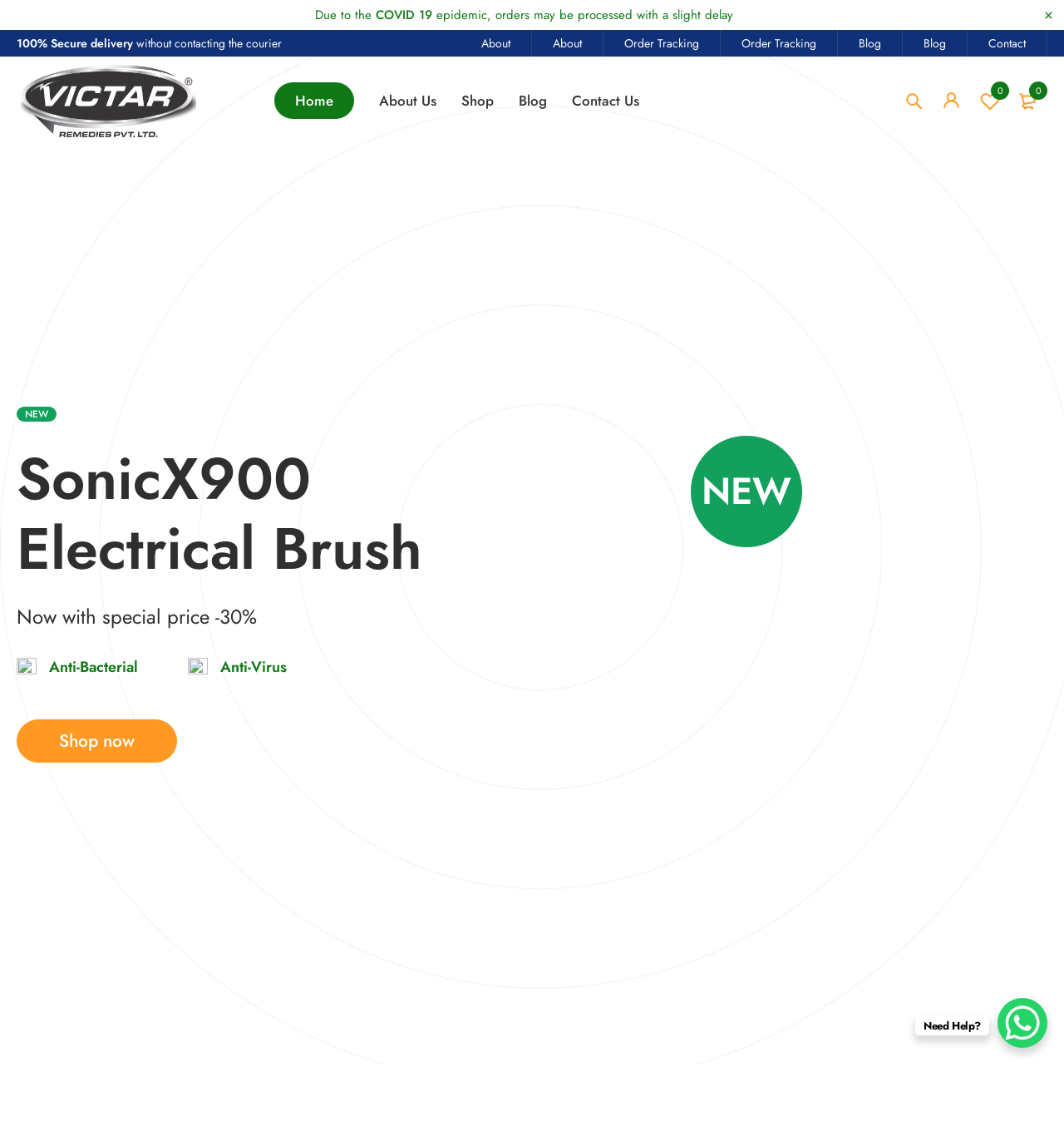Identify the bounding box coordinates of the element that should be clicked to fulfill this task: "Click on Order Tracking". The coordinates should be provided as four float numbers between 0 and 1, i.e., [left, top, right, bottom].

[0.567, 0.031, 0.677, 0.045]